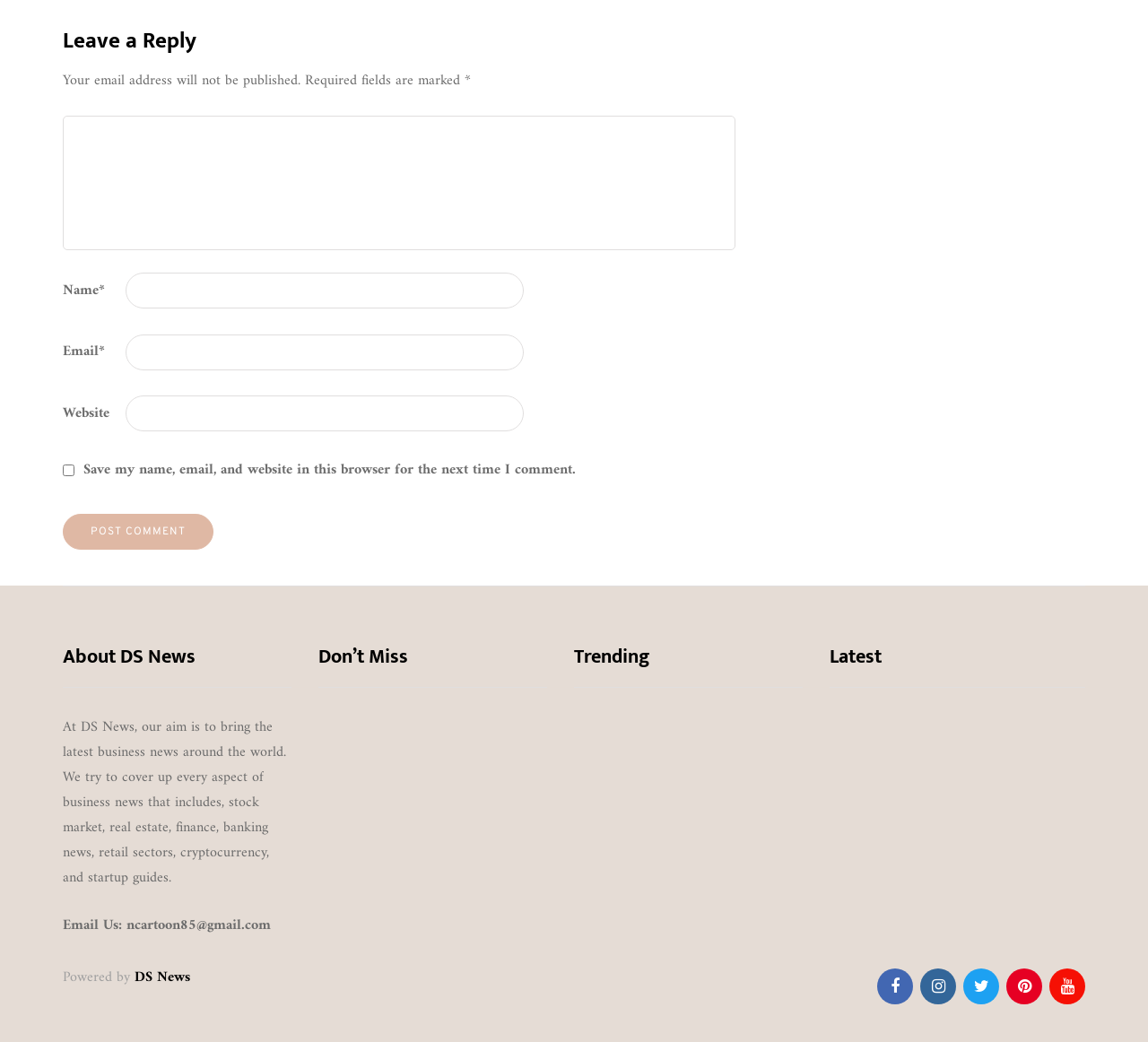What is the purpose of the checkbox?
Please use the visual content to give a single word or phrase answer.

Save comment information